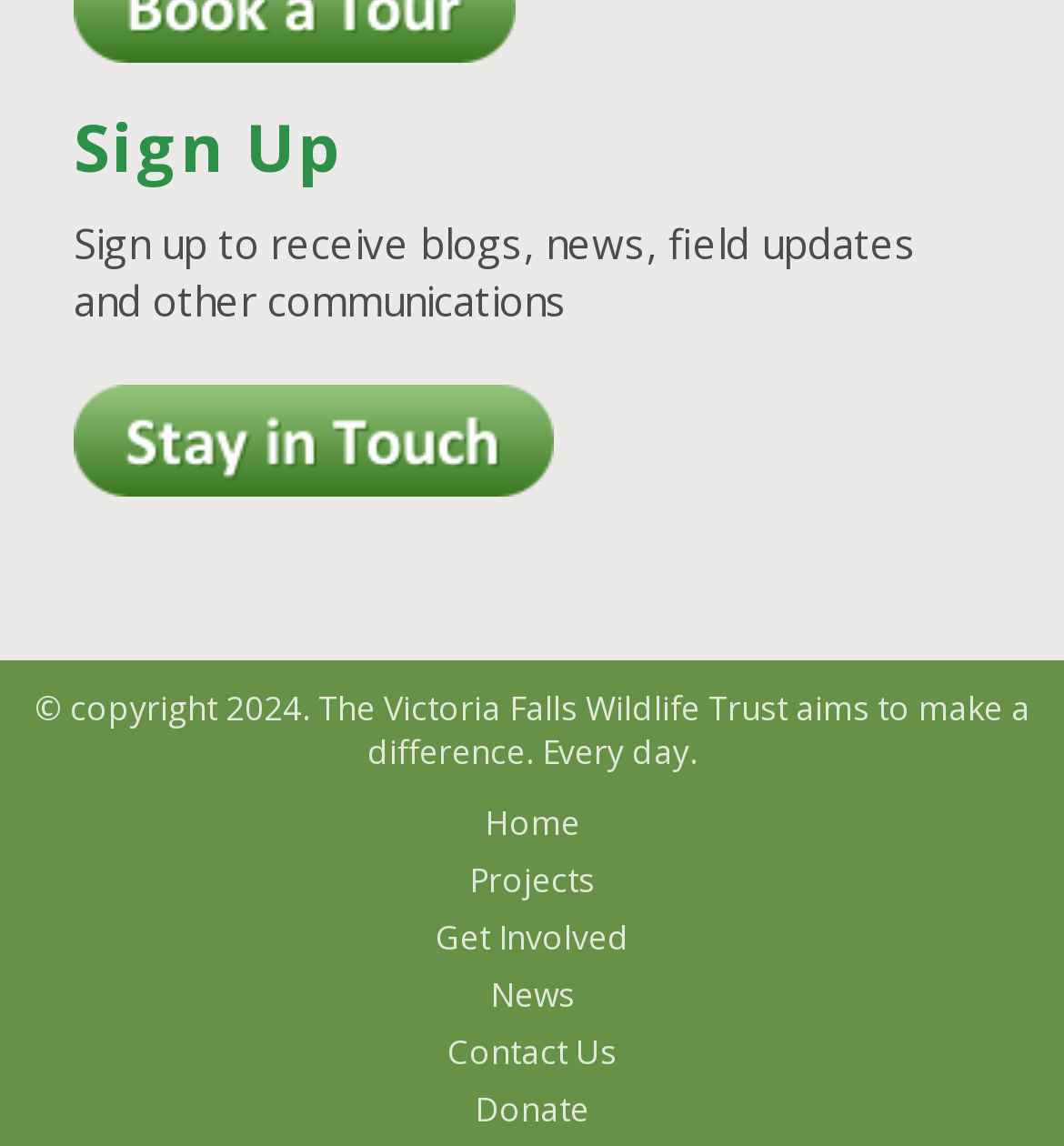Refer to the element description Donate and identify the corresponding bounding box in the screenshot. Format the coordinates as (top-left x, top-left y, bottom-right x, bottom-right y) with values in the range of 0 to 1.

[0.0, 0.949, 1.0, 0.987]